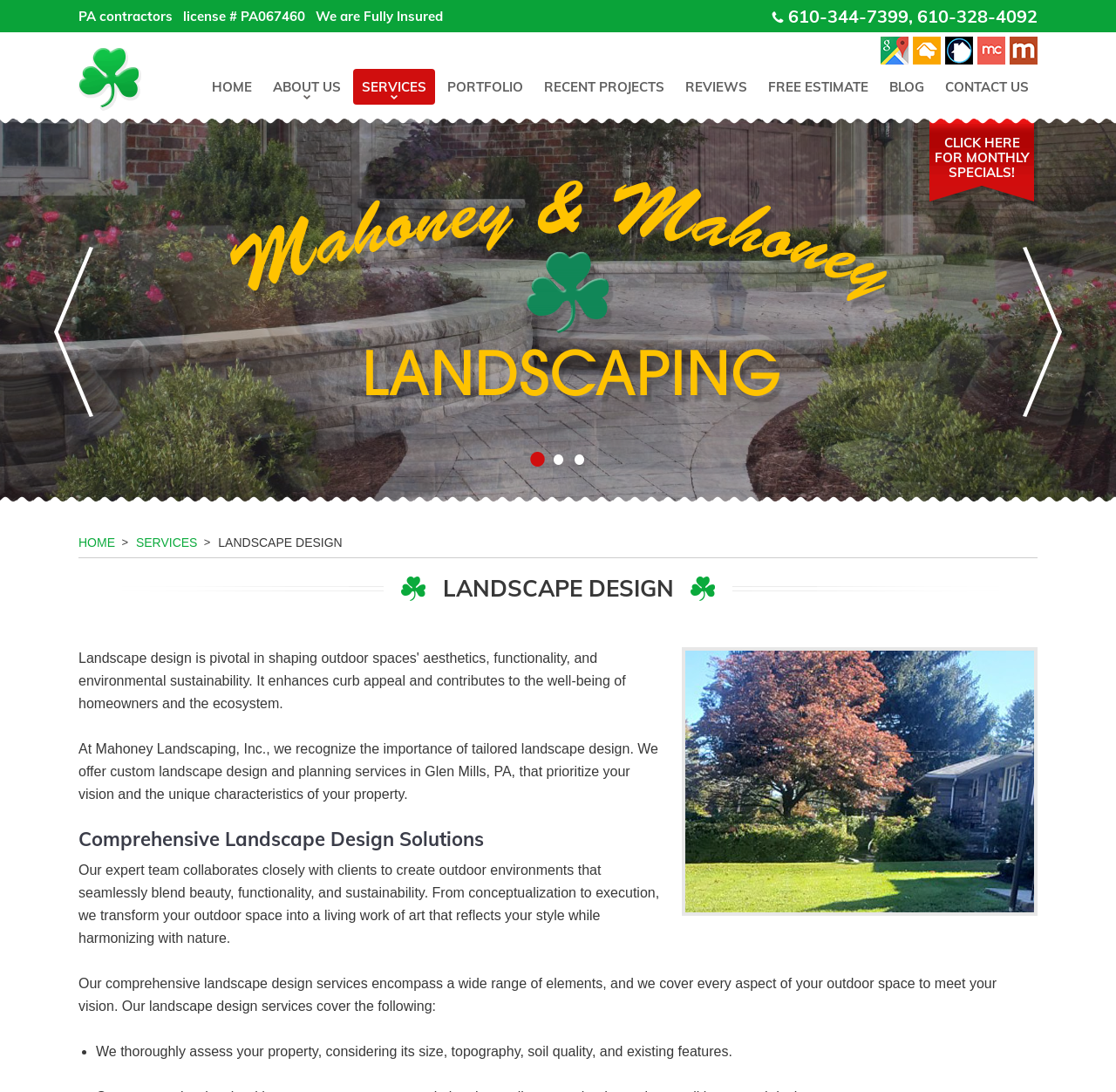What is one aspect of the company's property assessment?
Answer the question based on the image using a single word or a brief phrase.

soil quality